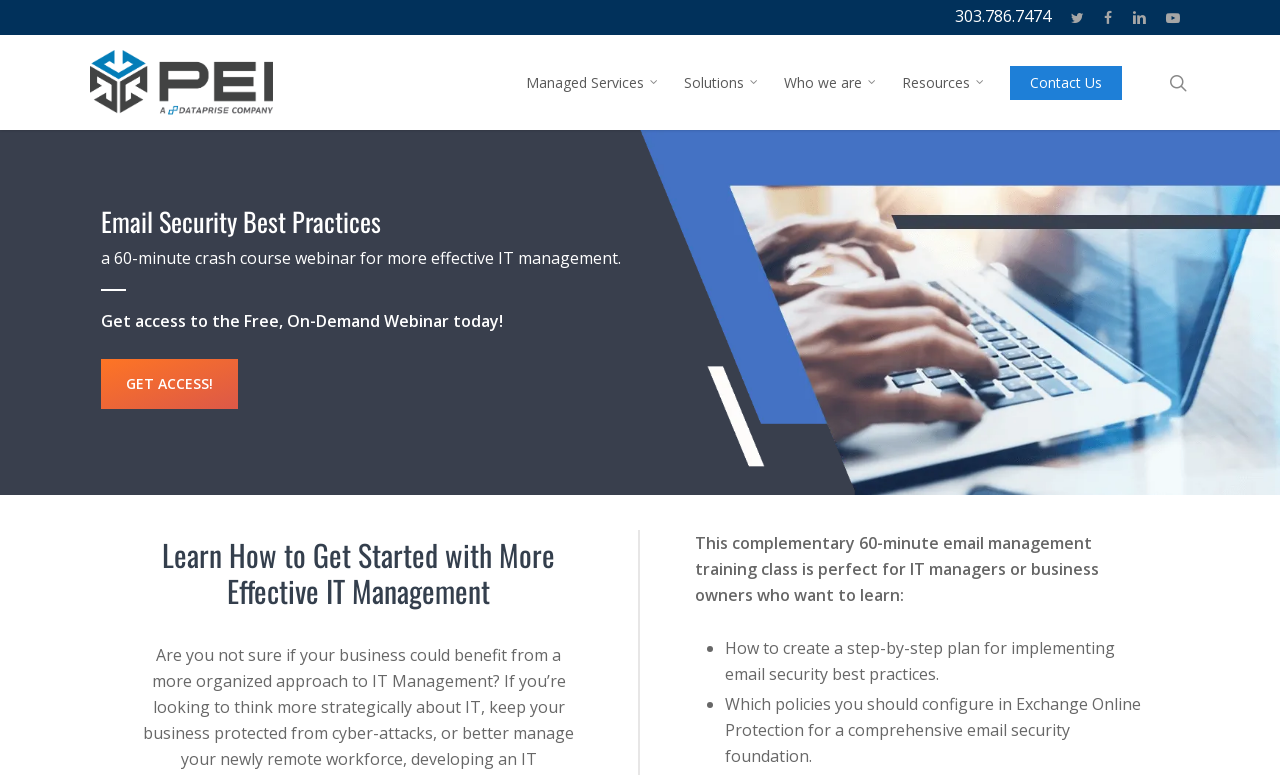How long is the webinar?
Based on the image, provide a one-word or brief-phrase response.

60 minutes